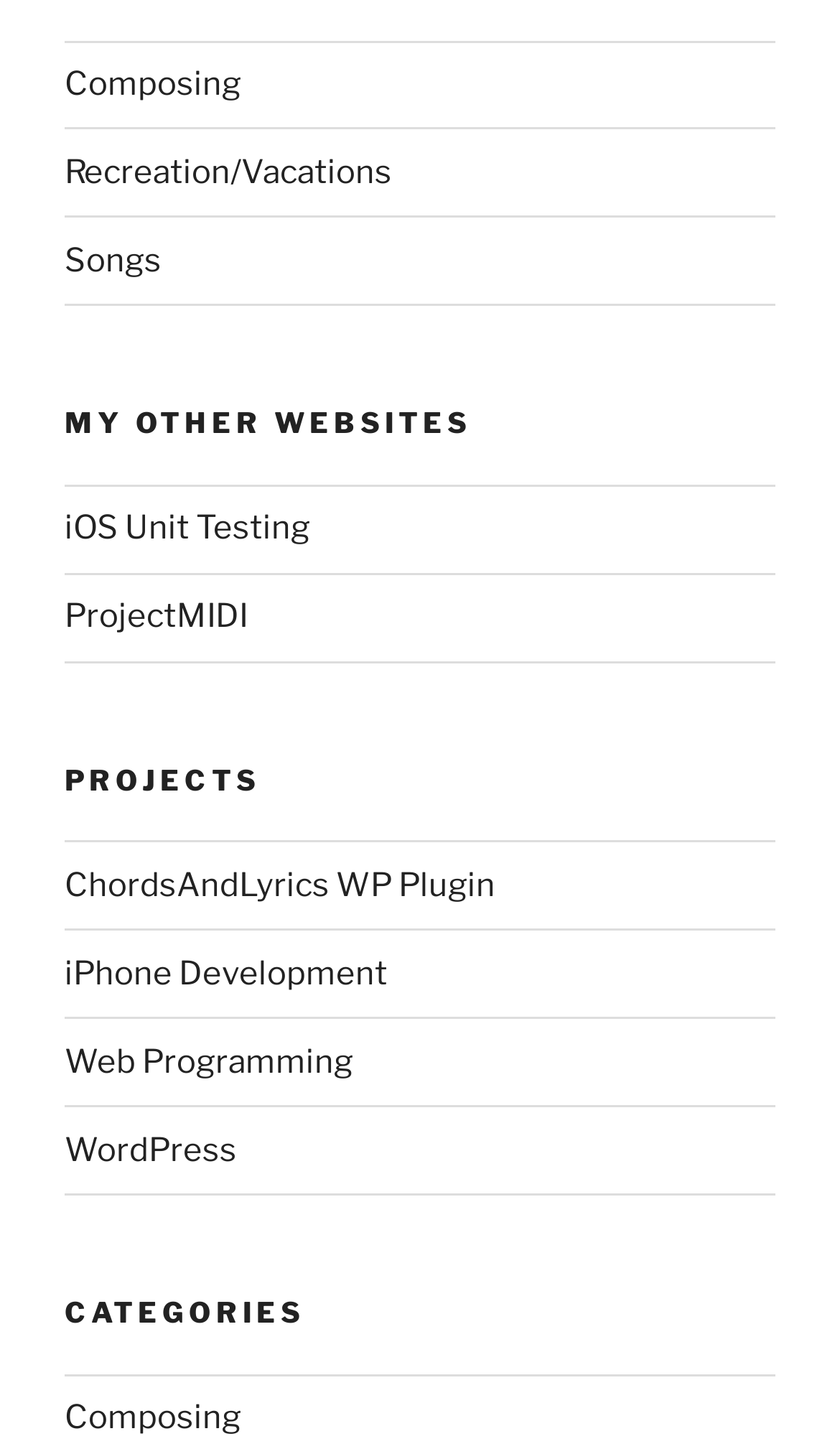Locate the bounding box coordinates of the area you need to click to fulfill this instruction: 'View Recreation/Vacations category'. The coordinates must be in the form of four float numbers ranging from 0 to 1: [left, top, right, bottom].

[0.077, 0.105, 0.467, 0.132]